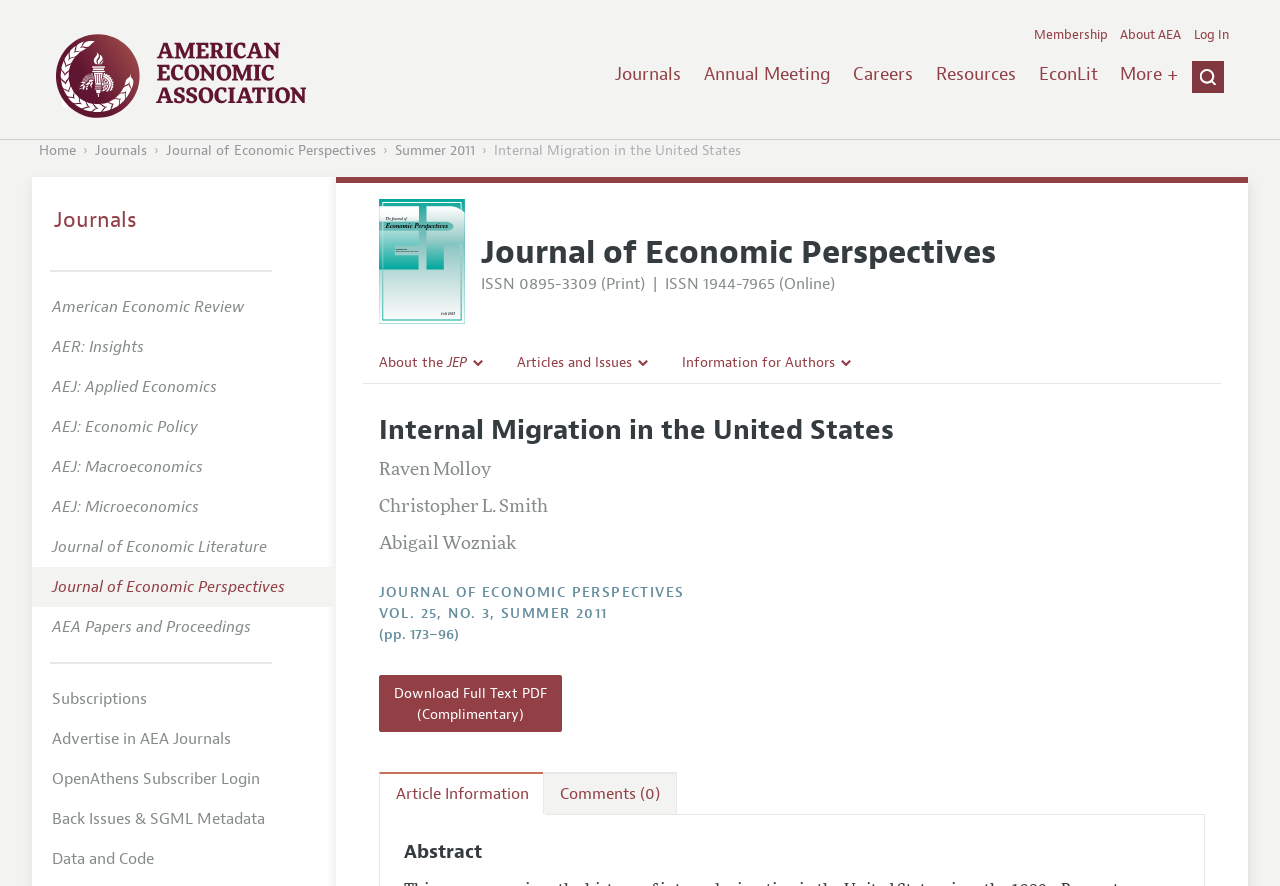What is the season of the journal issue?
Please provide a comprehensive and detailed answer to the question.

I found the answer by looking at the link 'Summer 2011' at [0.309, 0.16, 0.371, 0.179] which contains the season of the journal issue.